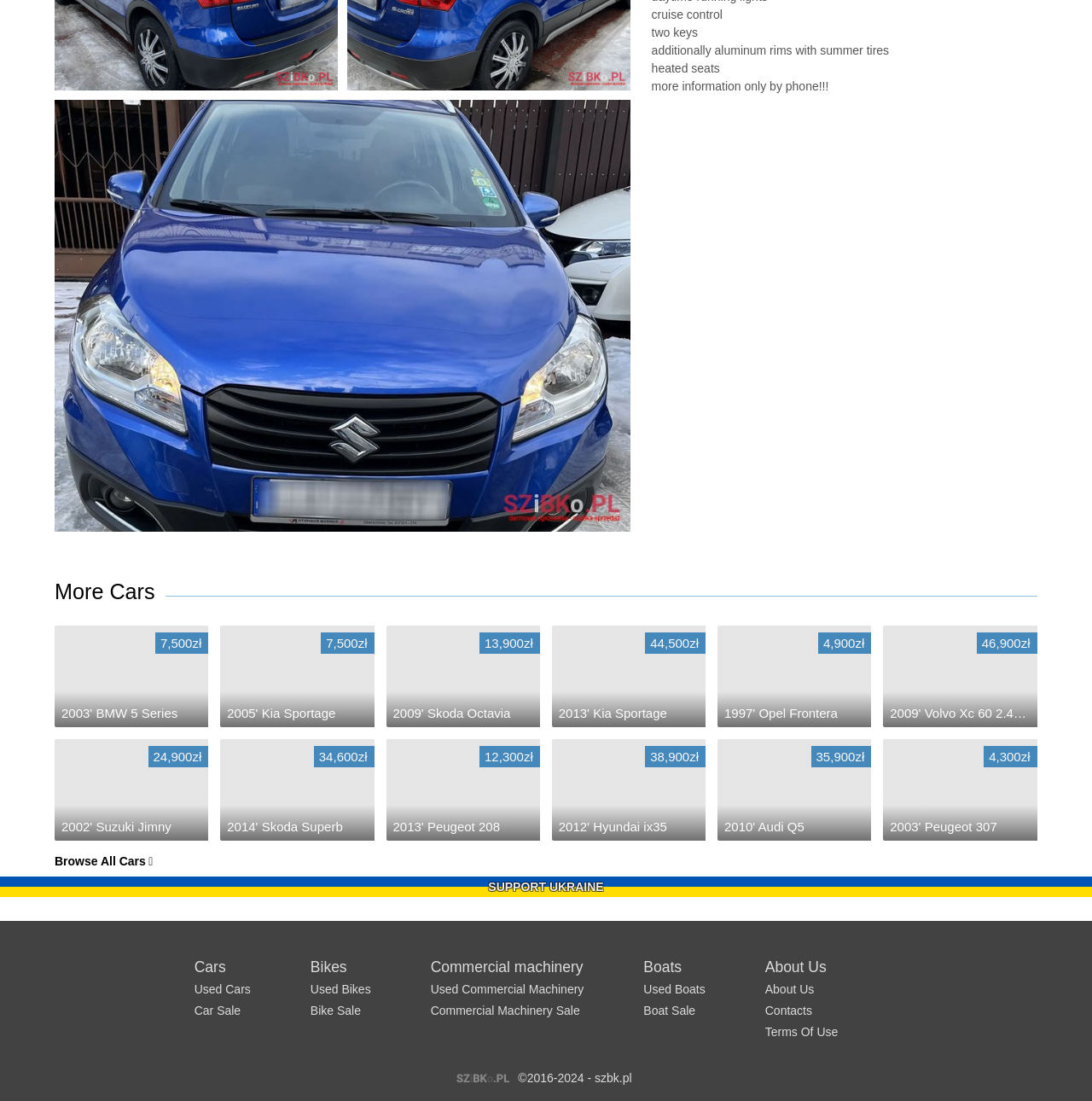What is the purpose of the 'more information only by phone!!!' text?
Using the details from the image, give an elaborate explanation to answer the question.

The static text element 'more information only by phone!!!' is likely intended to prompt users to contact the seller or dealer by phone to obtain more information about a particular vehicle or listing.